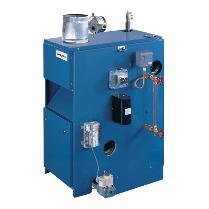What is the range of BTU capacities available in this boiler series?
Please answer the question as detailed as possible based on the image.

The caption states that this model is part of a versatile series, offering multiple sizes with BTU capacities ranging from 37,500 to 280,000 MBH, making it suitable for diverse home heating requirements.